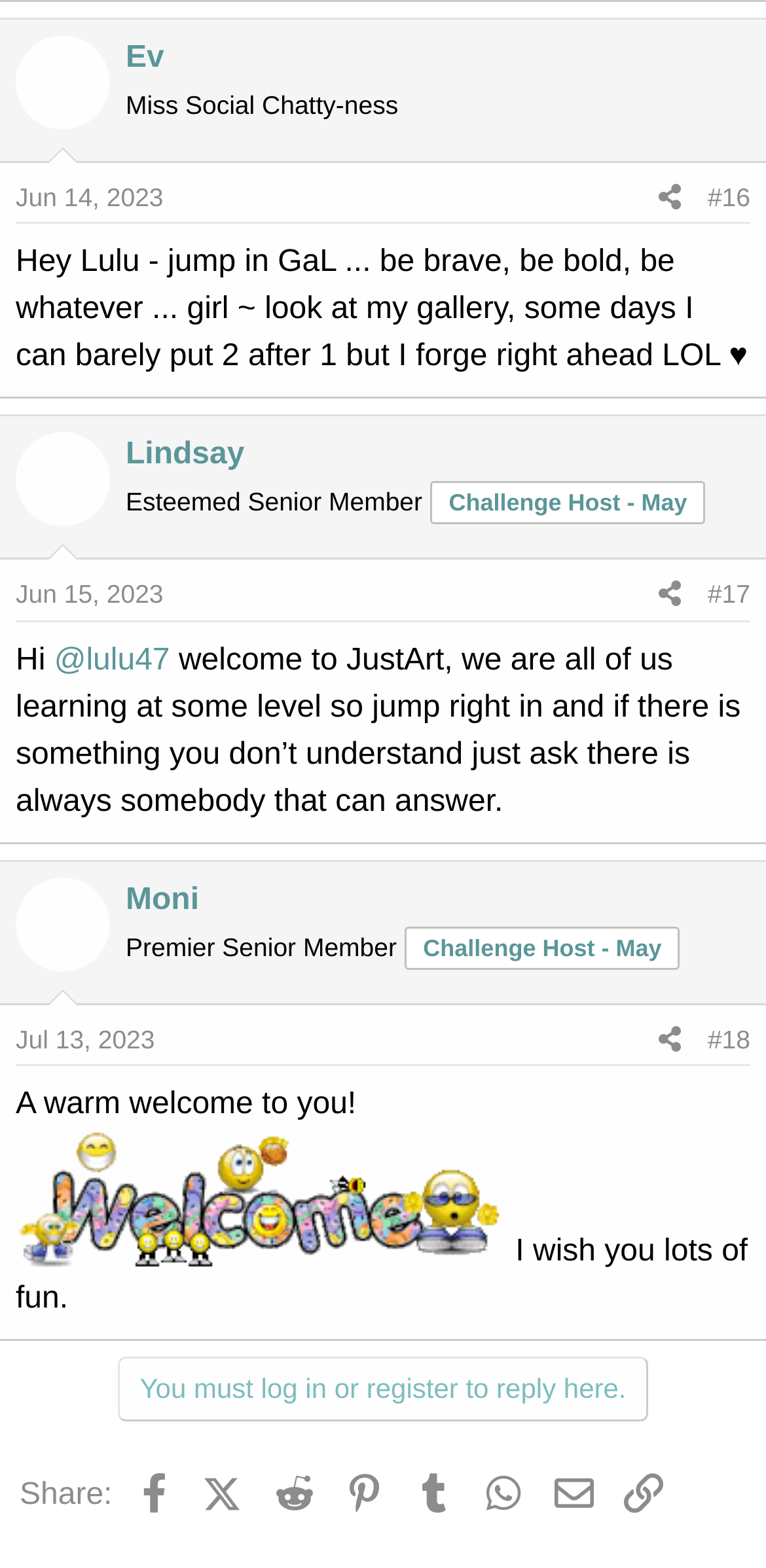Please find the bounding box coordinates of the element that needs to be clicked to perform the following instruction: "Share on Facebook". The bounding box coordinates should be four float numbers between 0 and 1, represented as [left, top, right, bottom].

[0.233, 0.939, 0.413, 0.96]